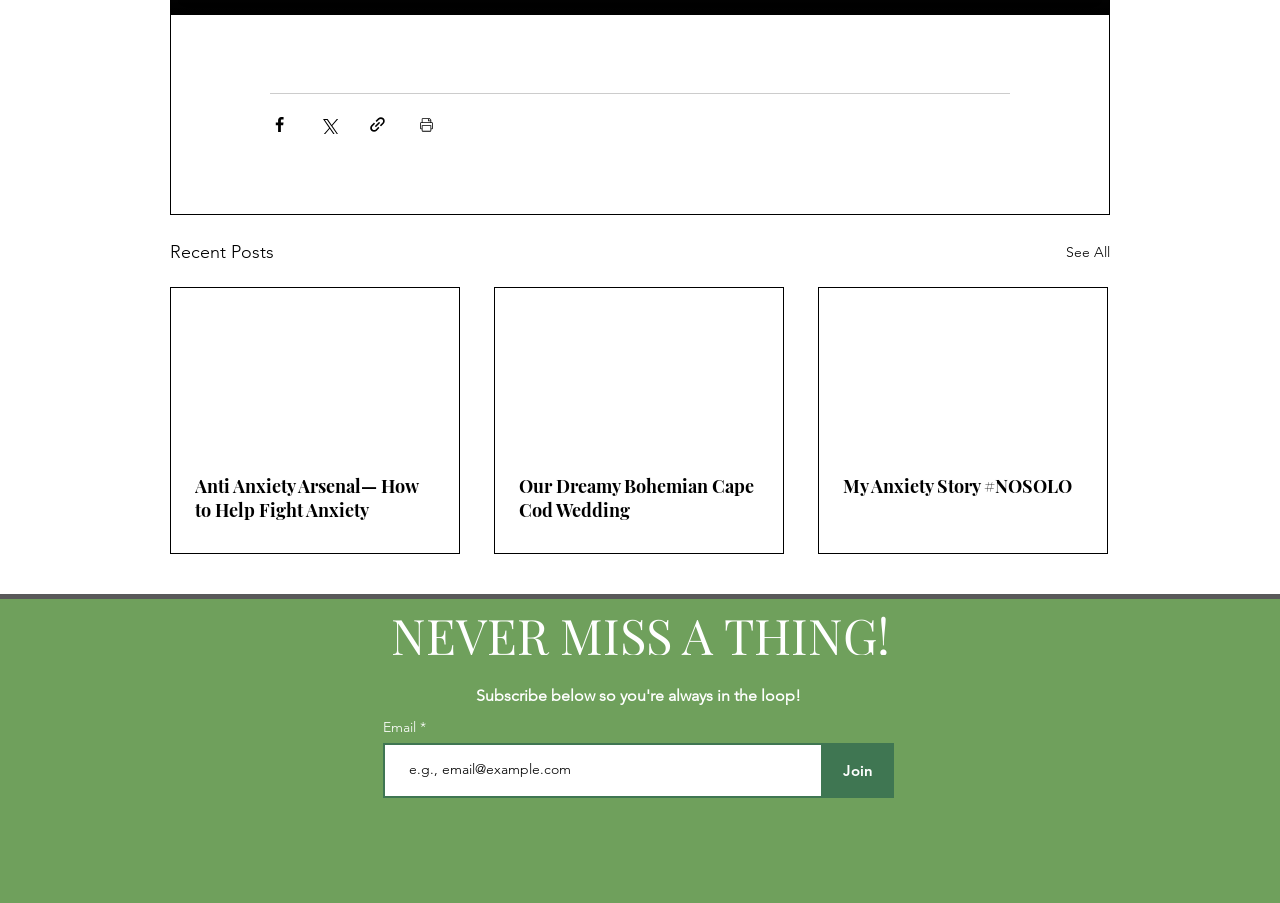Carefully examine the image and provide an in-depth answer to the question: How many recent posts are displayed?

There are three recent posts displayed on the webpage, each with a link and a brief description, and they are arranged vertically below the 'Recent Posts' heading.